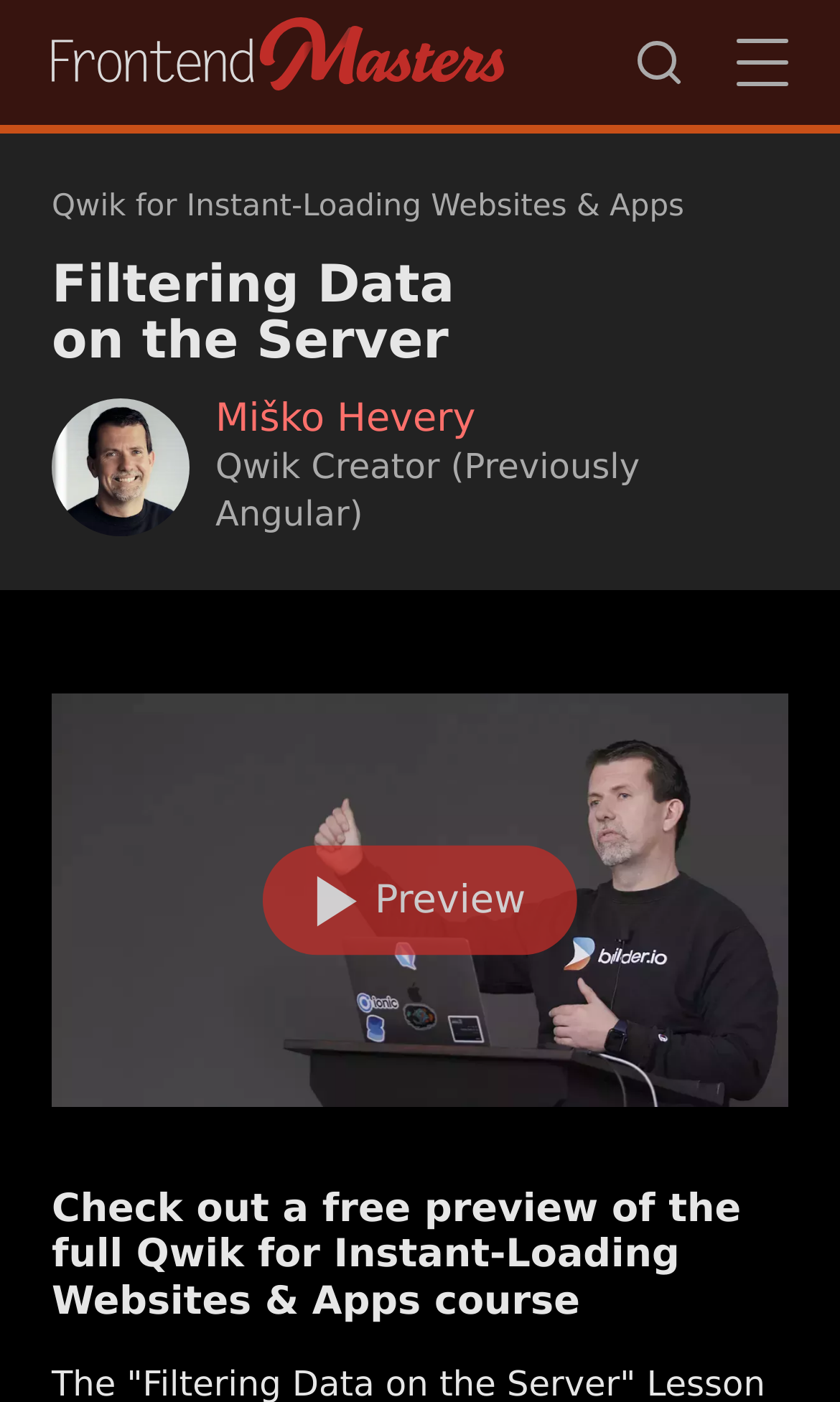Respond with a single word or phrase for the following question: 
What is the role of Miško Hevery?

Qwik Creator